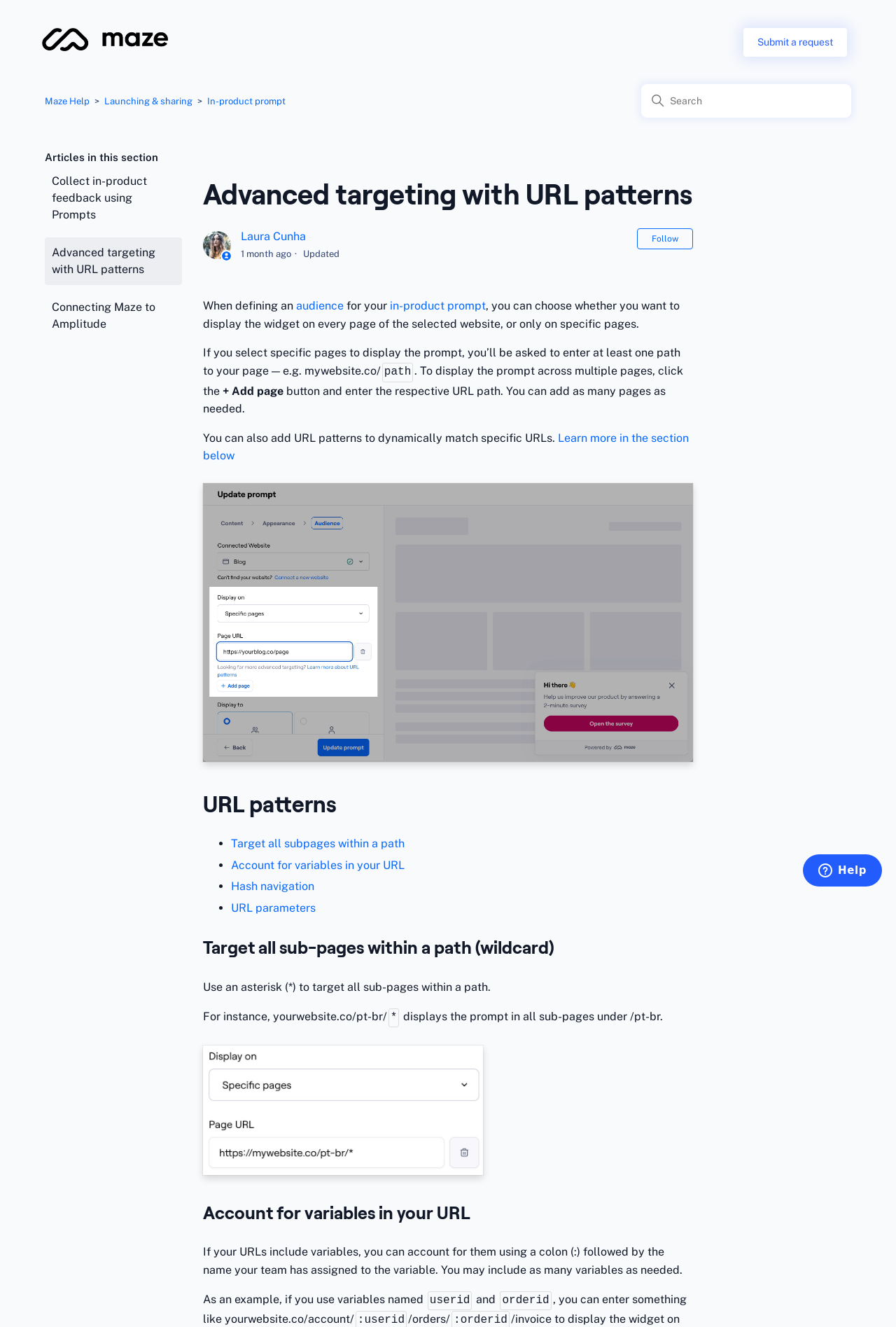How can you target all sub-pages within a path?
Based on the image, respond with a single word or phrase.

Use an asterisk (*)